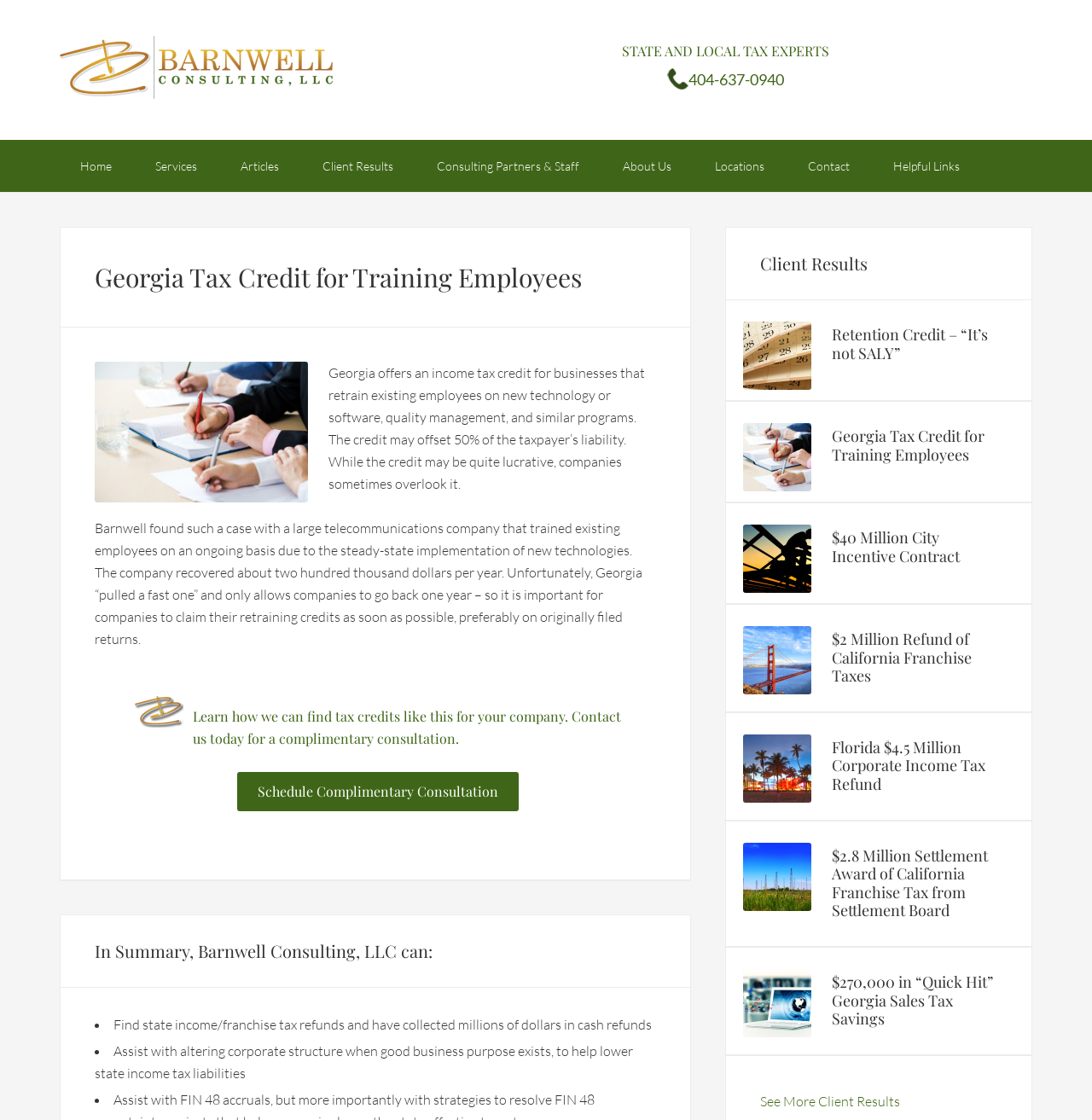Pinpoint the bounding box coordinates for the area that should be clicked to perform the following instruction: "Learn more about 'Client Results'".

[0.665, 0.203, 0.945, 0.268]